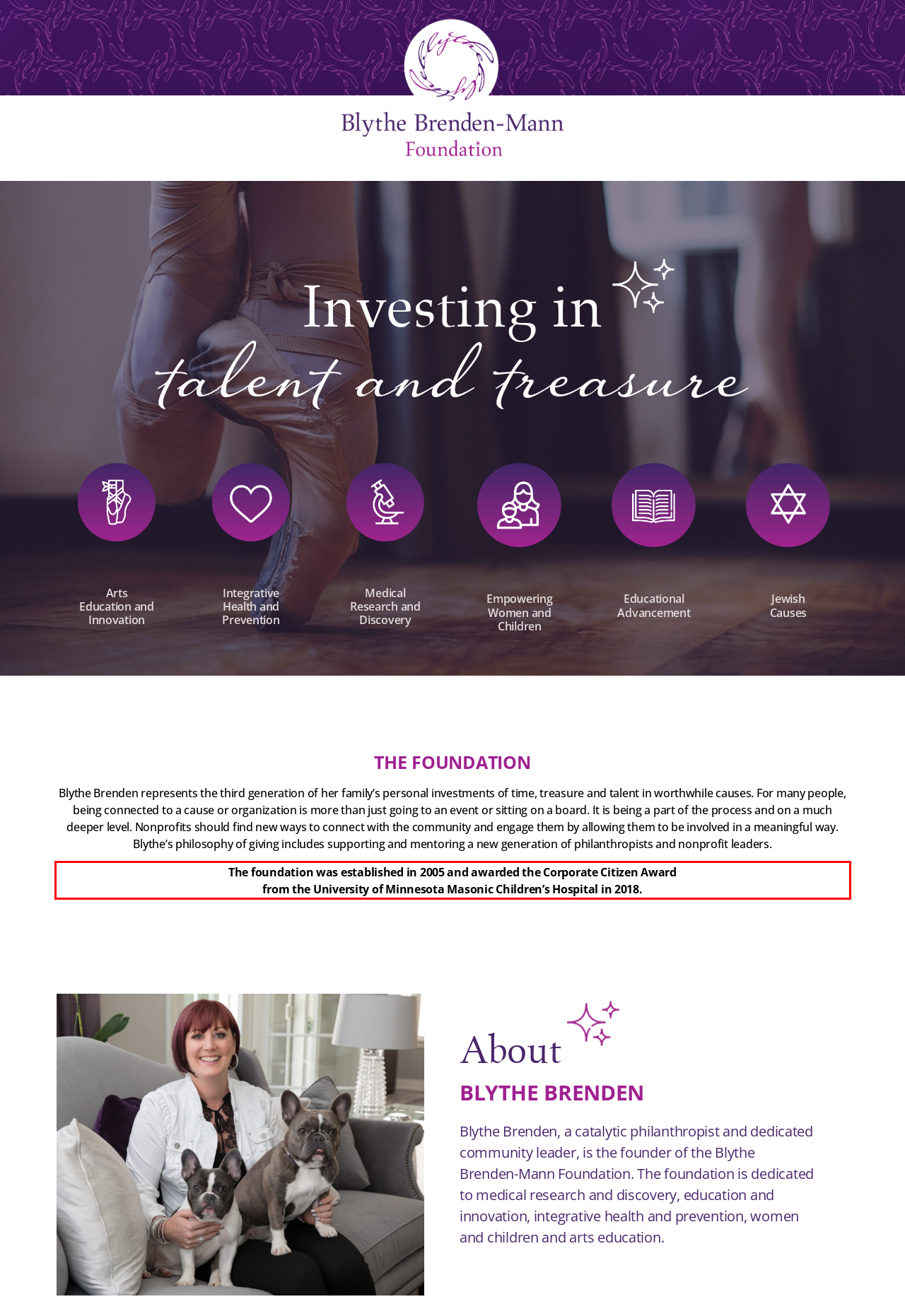Examine the webpage screenshot, find the red bounding box, and extract the text content within this marked area.

The foundation was established in 2005 and awarded the Corporate Citizen Award from the University of Minnesota Masonic Children’s Hospital in 2018.